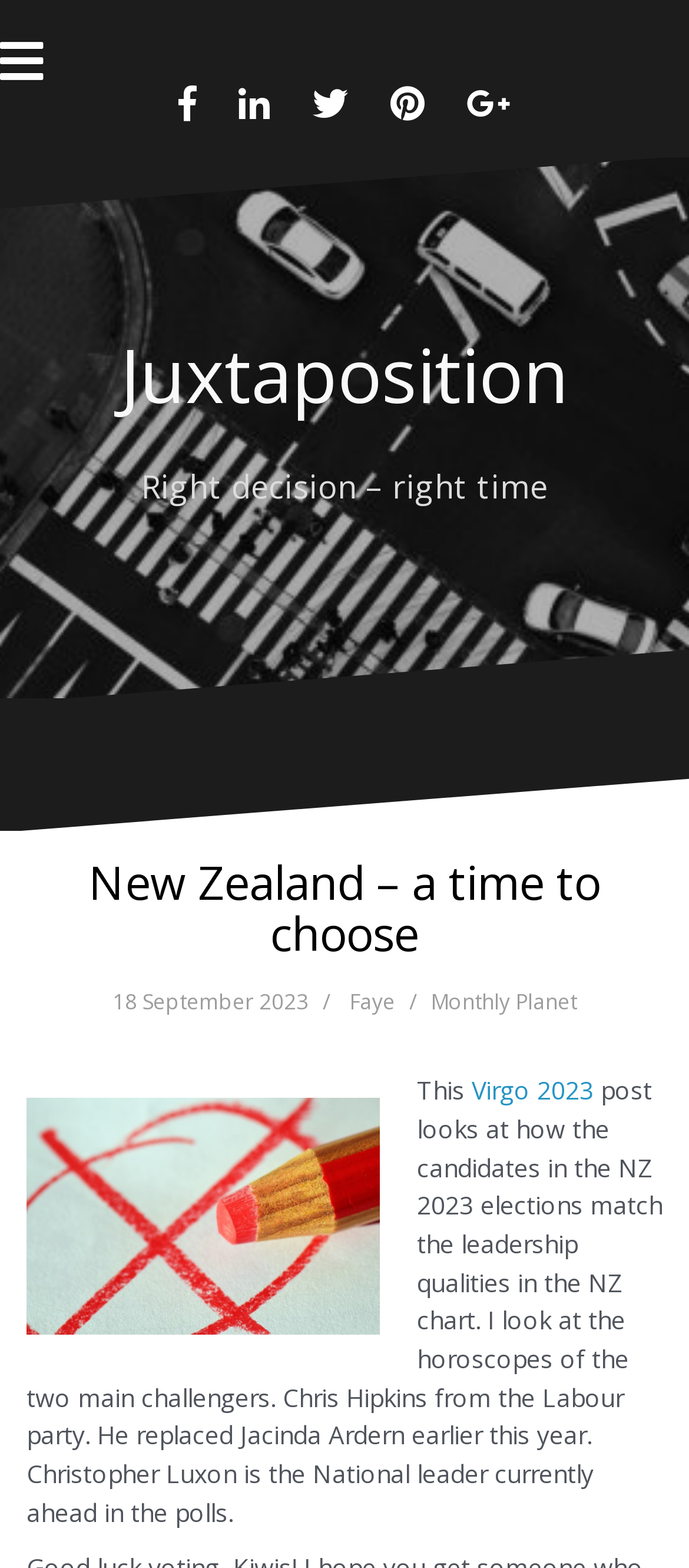Describe all significant elements and features of the webpage.

This webpage is about a blog post discussing the 2023 New Zealand elections from an astrological perspective. At the top, there is a "Skip to content" link, followed by a layout table and a row of social media links, including Facebook, LinkedIn, Twitter, Pinterest, and Google Plus, aligned horizontally across the top of the page.

Below the social media links, there is a large image spanning the entire width of the page. The title of the blog, "Juxtaposition", is displayed prominently in a heading, with a link to the blog's homepage. Another heading, "Right decision – right time", is placed below the title.

Further down, there is another large image, followed by a smaller image and a header section. The header section contains the title of the blog post, "New Zealand – a time to choose", along with the date "18 September 2023", the author's name "Faye", and a link to "Monthly Planet". The main content of the blog post is a paragraph of text that discusses how the candidates in the NZ 2023 elections match the leadership qualities in the NZ chart, specifically focusing on the horoscopes of the two main challengers, Chris Hipkins and Christopher Luxon.